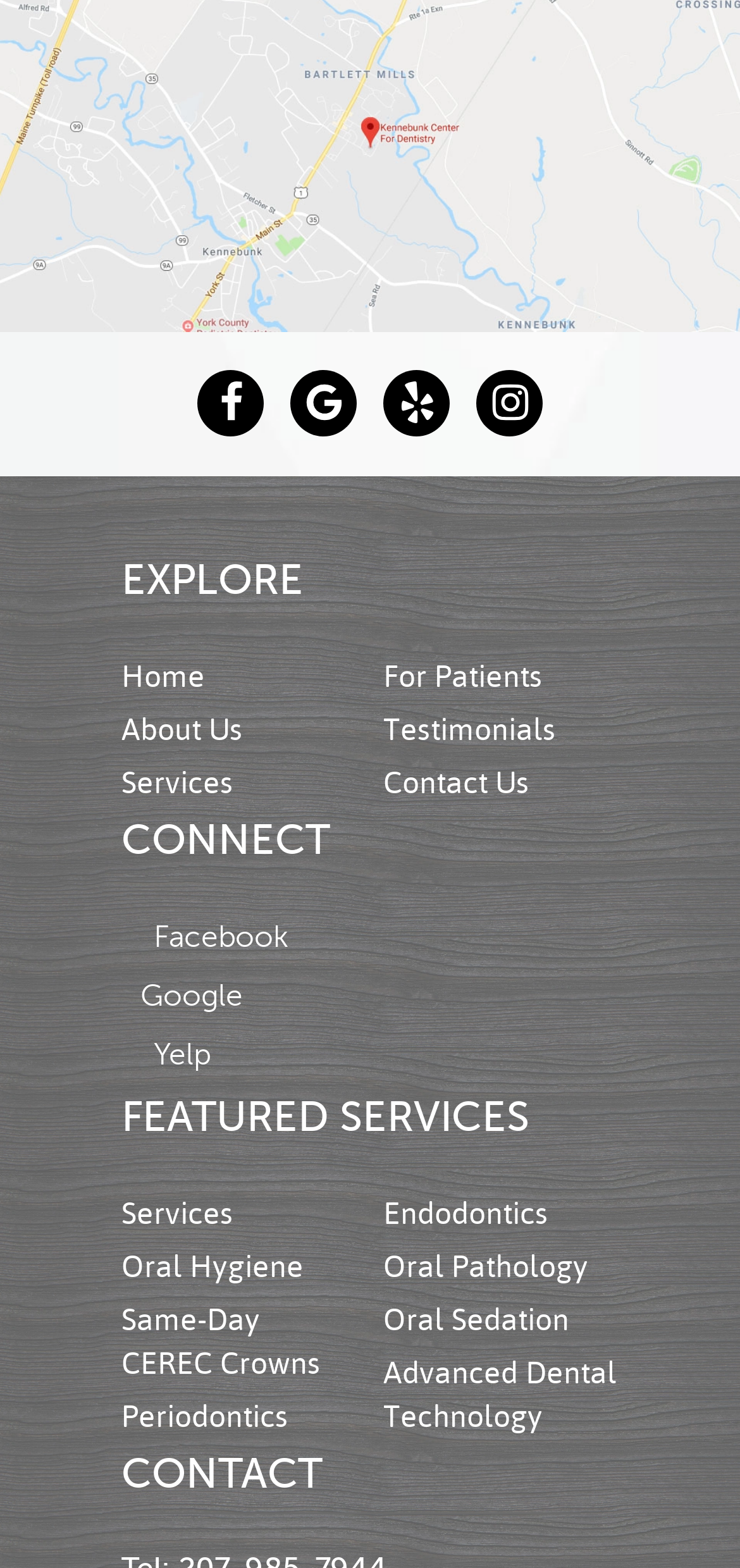What is the location of the doctor?
Could you please answer the question thoroughly and with as much detail as possible?

The location of the doctor can be found in the links under the 'CONNECT' heading, specifically in the links 'Dr Sara Sheikh in Kennebunk Maine Facebook', 'Dr Sara Sheikh in Kennebunk Maine Google', and 'Dr Sara Sheikh in Kennebunk Maine Yelp'.